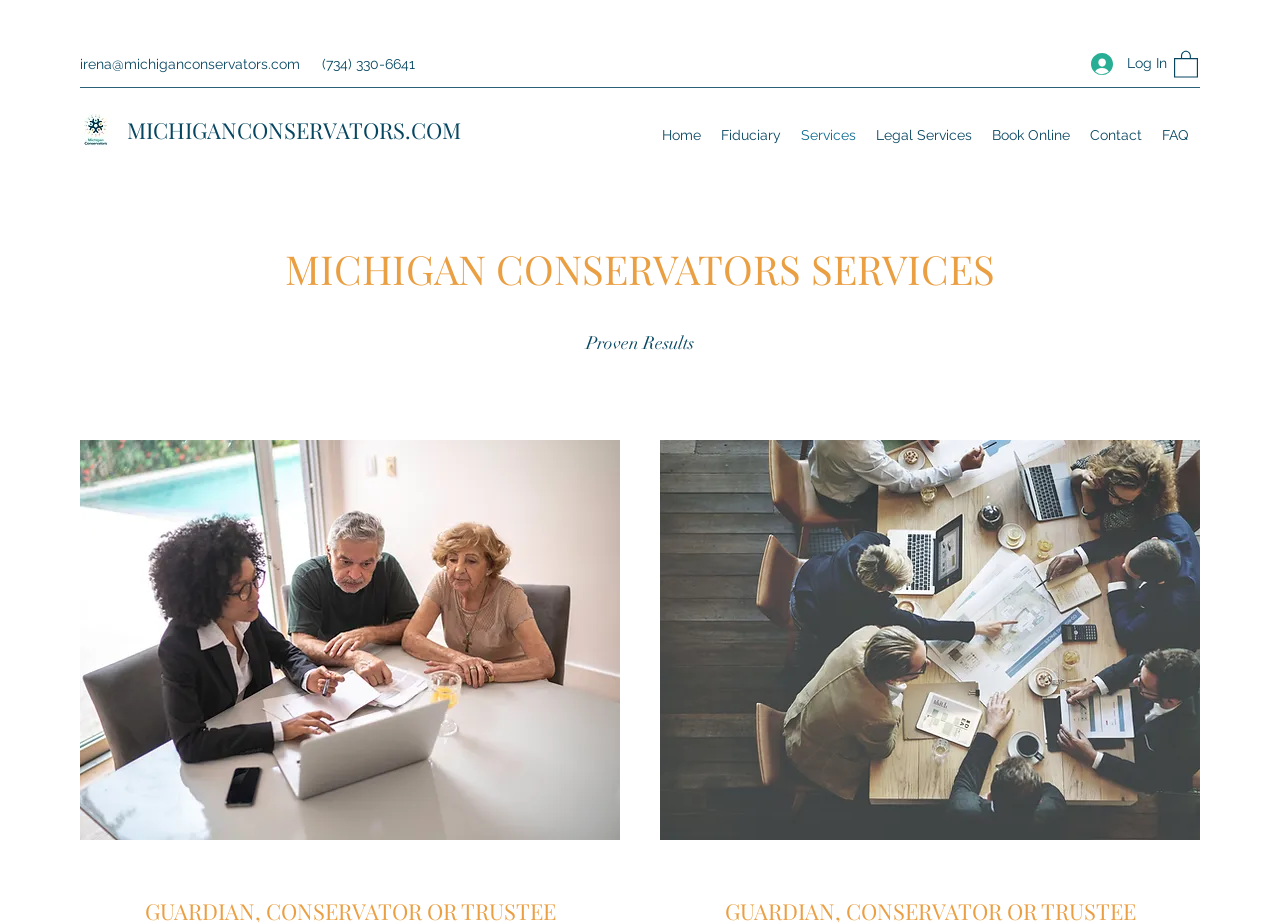Please specify the coordinates of the bounding box for the element that should be clicked to carry out this instruction: "Book an appointment online". The coordinates must be four float numbers between 0 and 1, formatted as [left, top, right, bottom].

[0.767, 0.125, 0.844, 0.168]